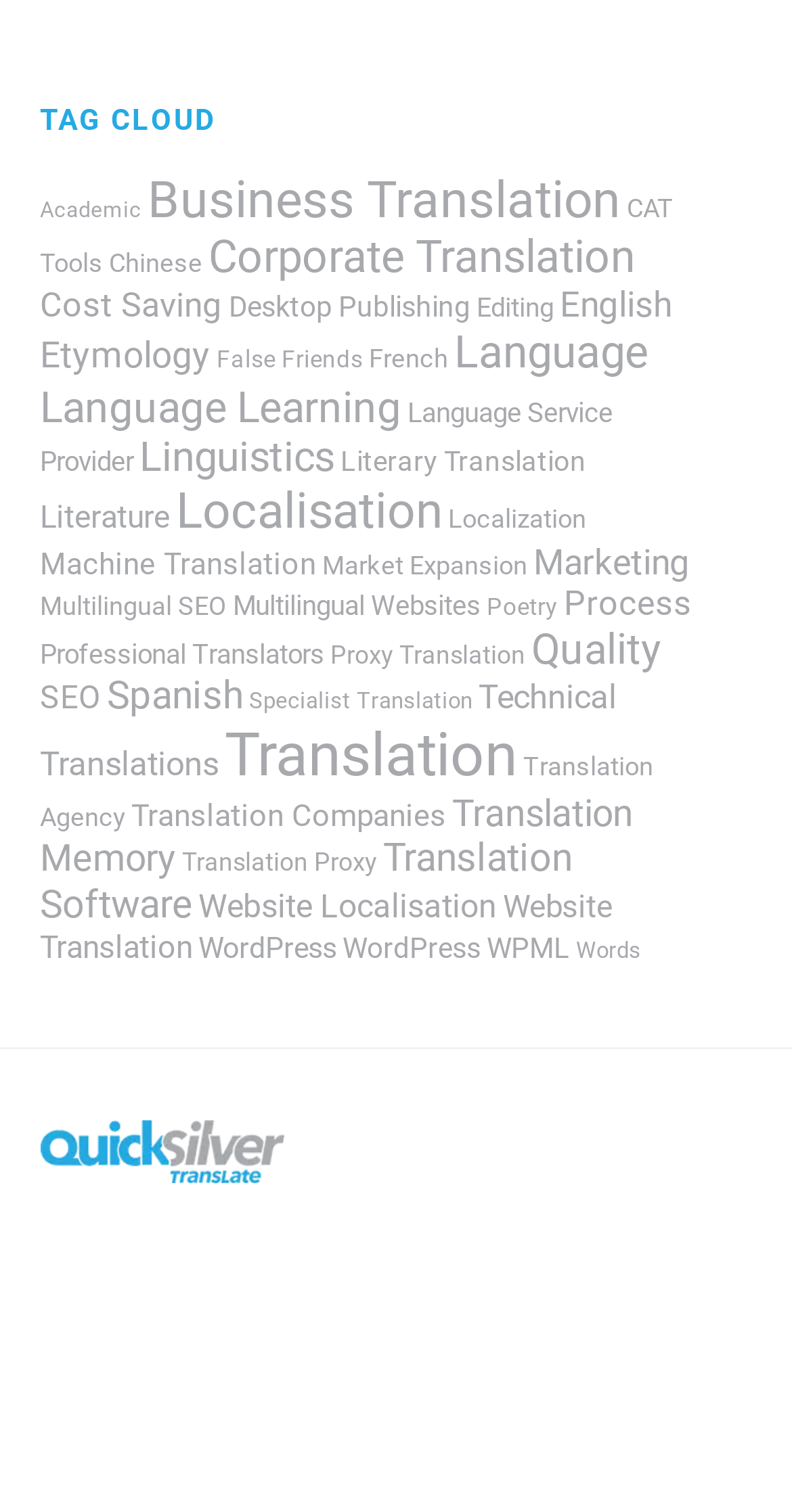Provide a single word or phrase answer to the question: 
How many items are in the 'Translation' category?

258 items